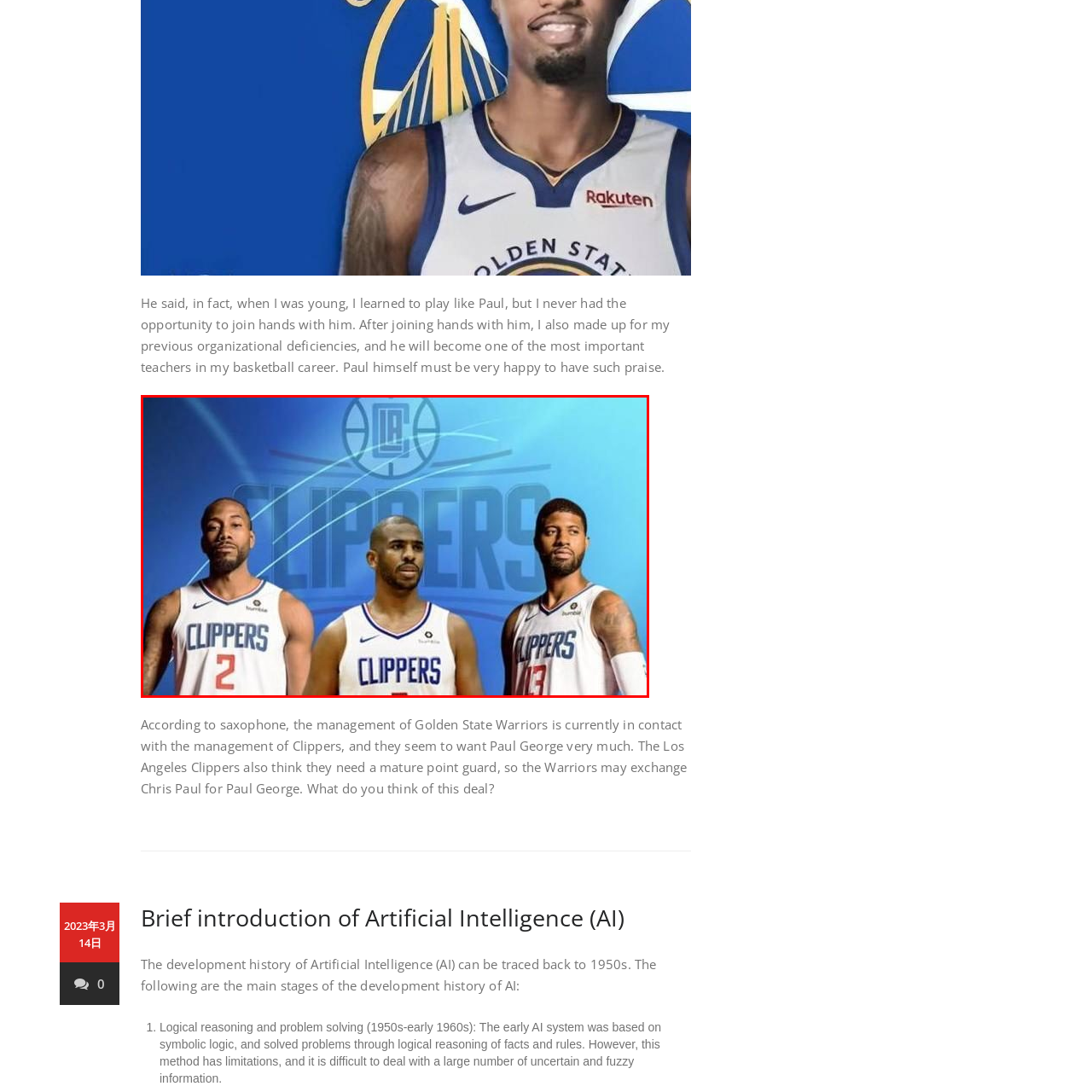Observe the image within the red boundary, What is the color of the gradient in the background? Respond with a one-word or short phrase answer.

Vibrant blue